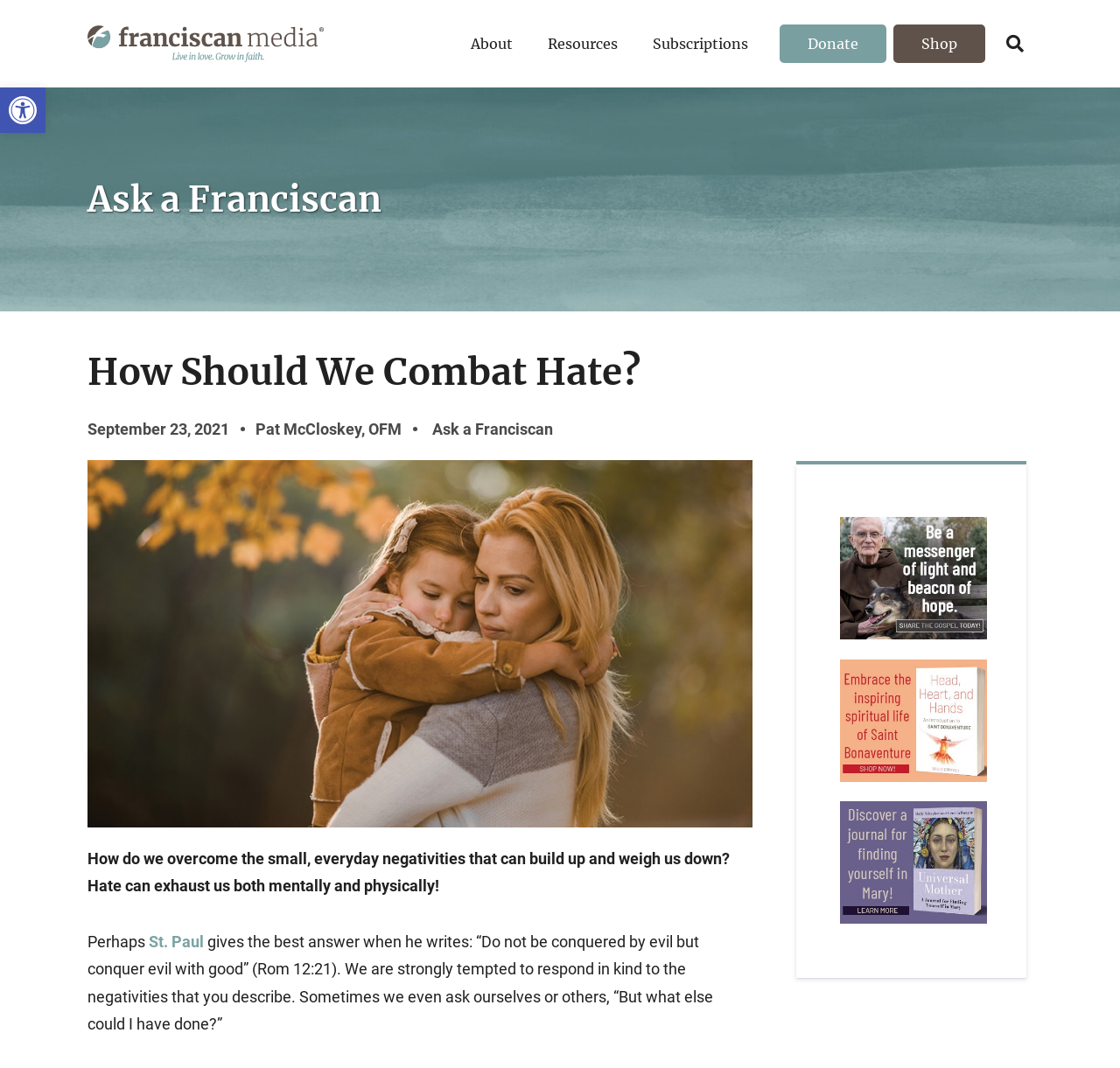Identify the main title of the webpage and generate its text content.

How Should We Combat Hate? 